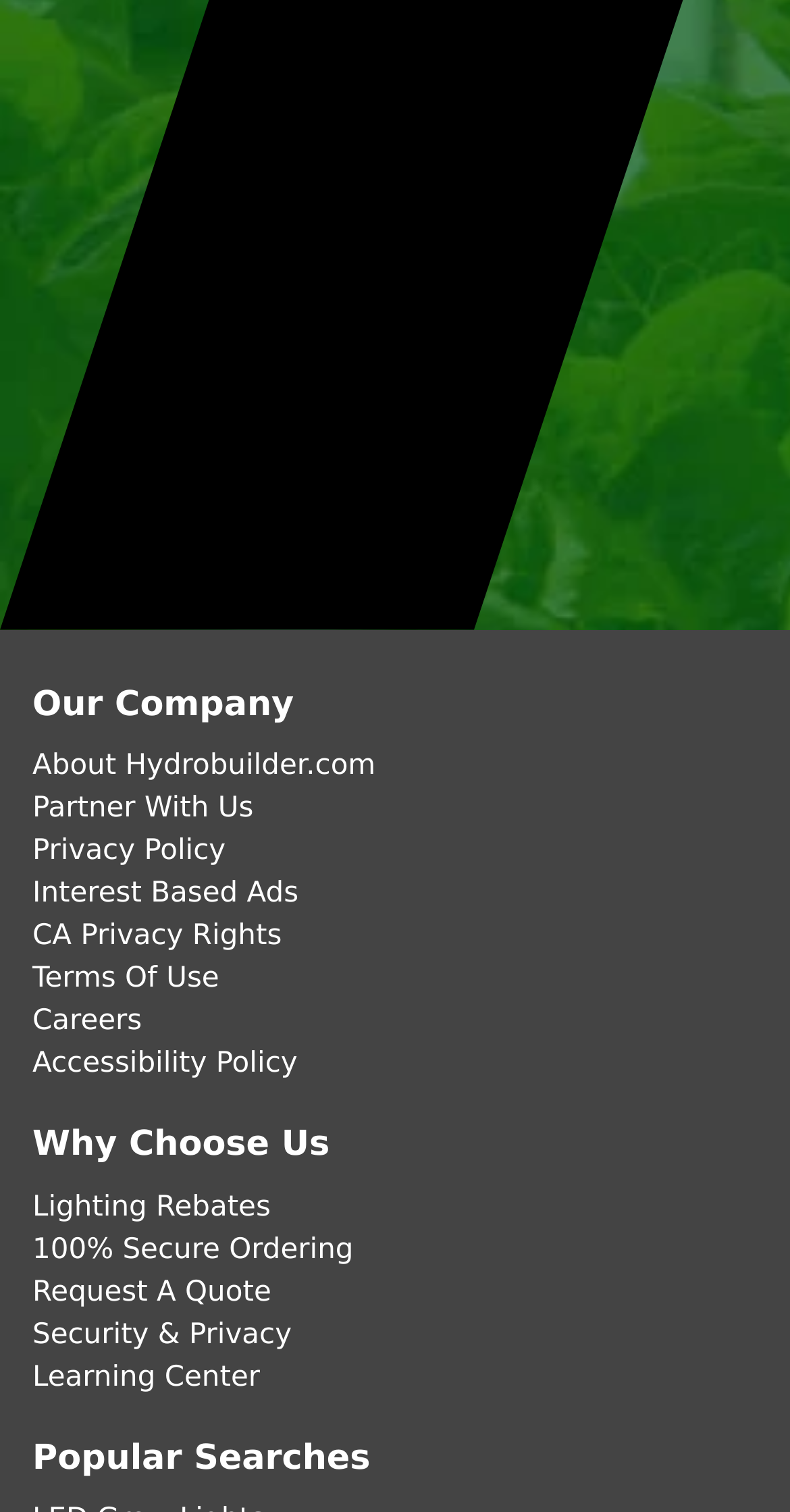Please identify the bounding box coordinates of the clickable area that will allow you to execute the instruction: "Enter text in the textbox".

[0.041, 0.009, 0.741, 0.09]